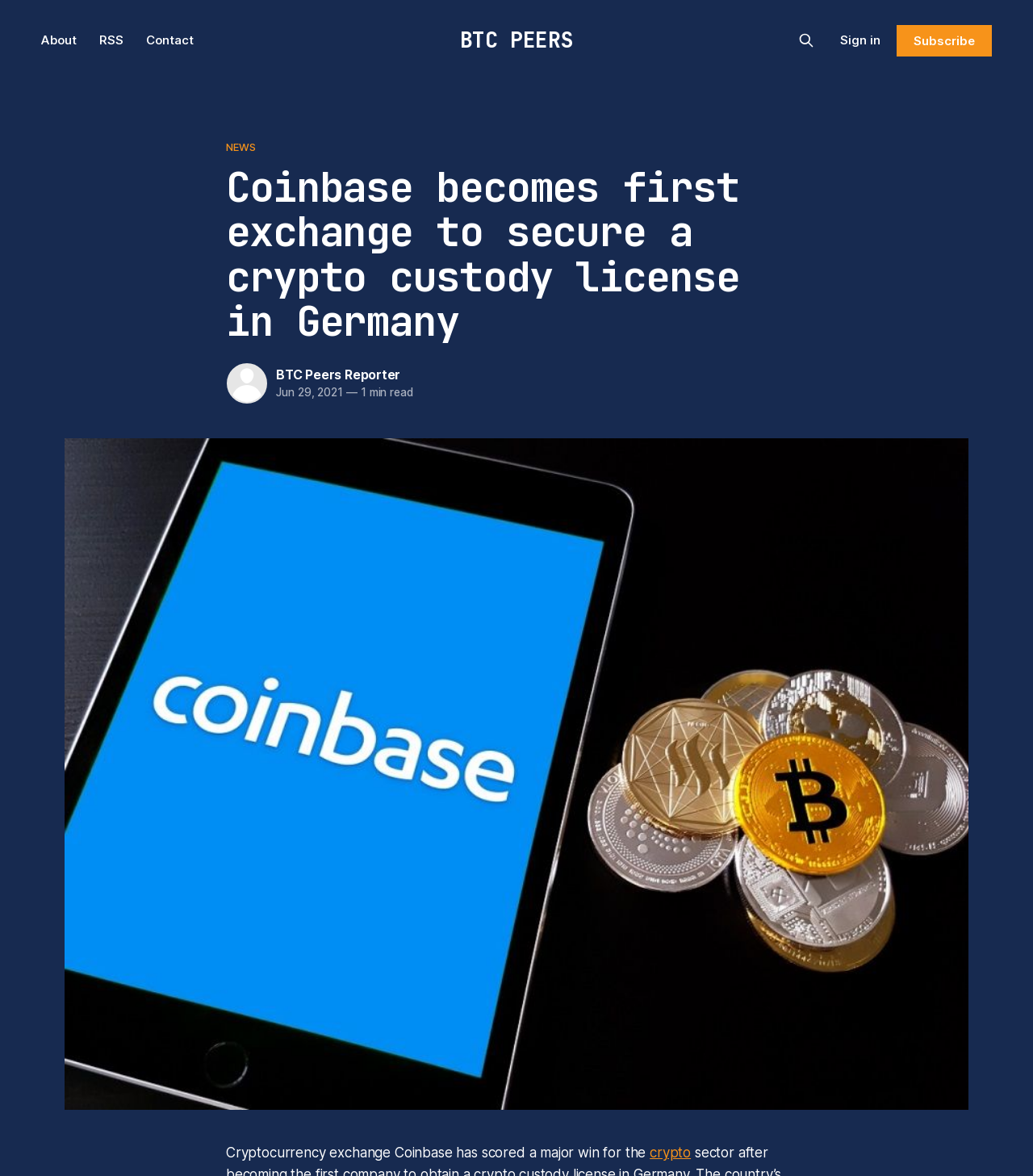Given the webpage screenshot and the description, determine the bounding box coordinates (top-left x, top-left y, bottom-right x, bottom-right y) that define the location of the UI element matching this description: Subscribe

[0.868, 0.021, 0.96, 0.048]